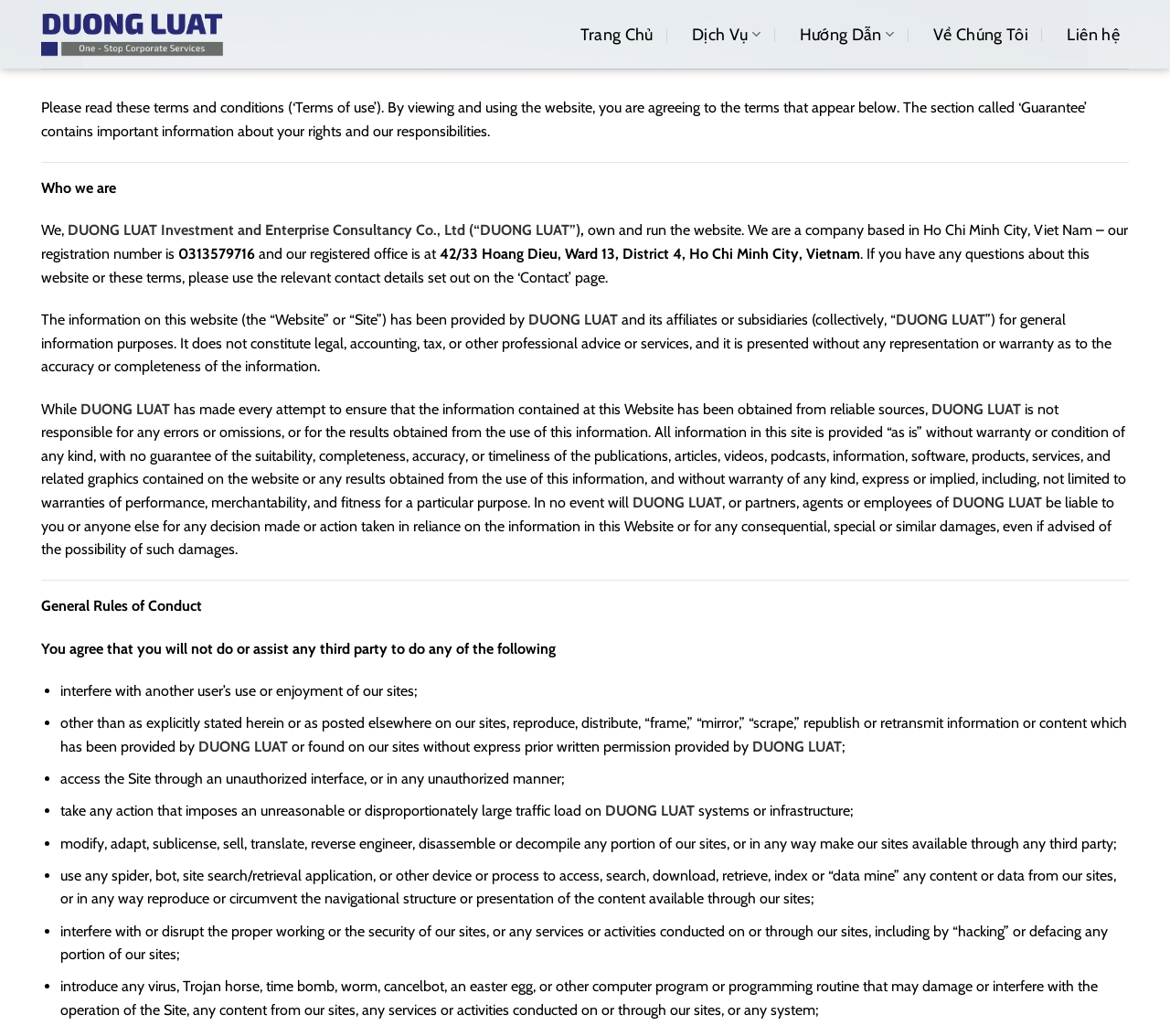What is the address of DUONG LUAT's registered office?
Based on the image, provide your answer in one word or phrase.

42/33 Hoang Dieu, Ward 13, District 4, Ho Chi Minh City, Vietnam